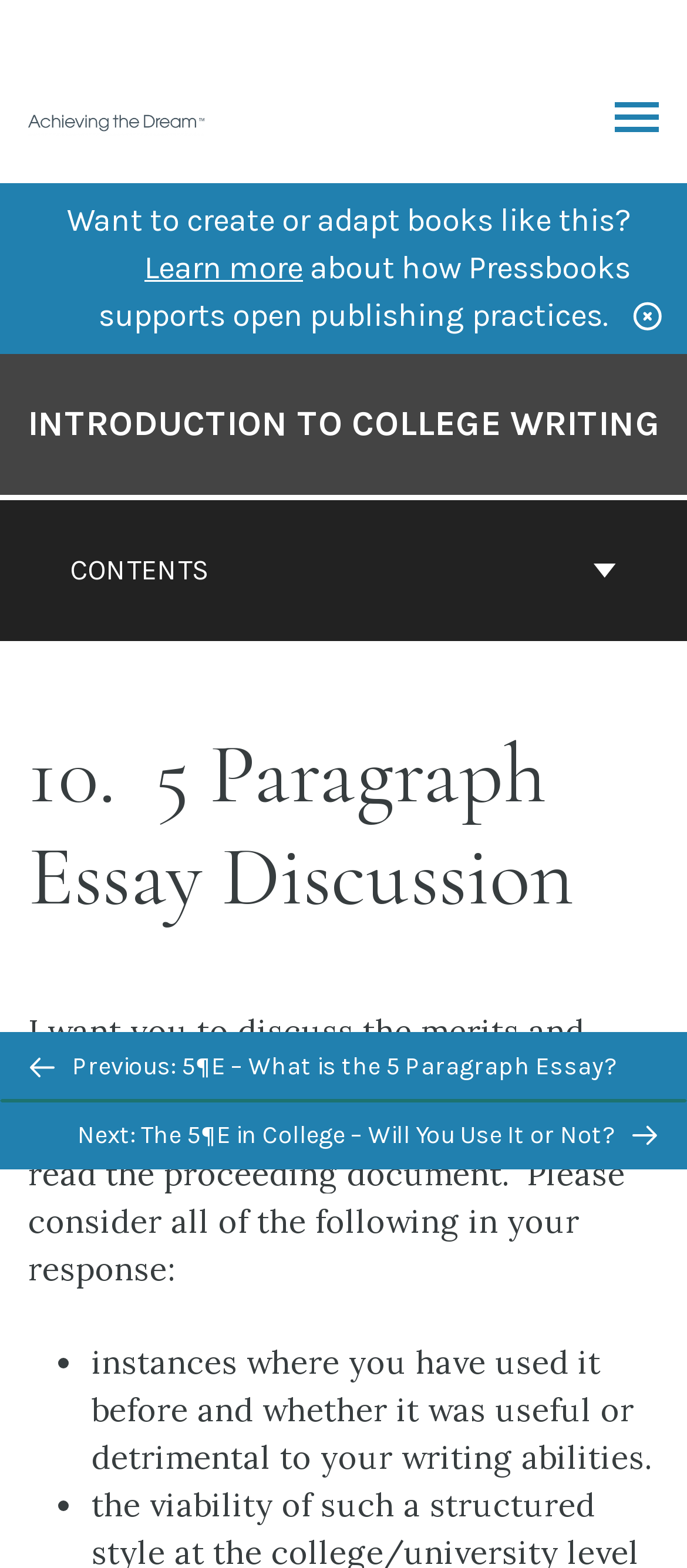Please determine the bounding box coordinates of the clickable area required to carry out the following instruction: "Go to the cover page of Introduction to College Writing". The coordinates must be four float numbers between 0 and 1, represented as [left, top, right, bottom].

[0.04, 0.254, 0.96, 0.288]